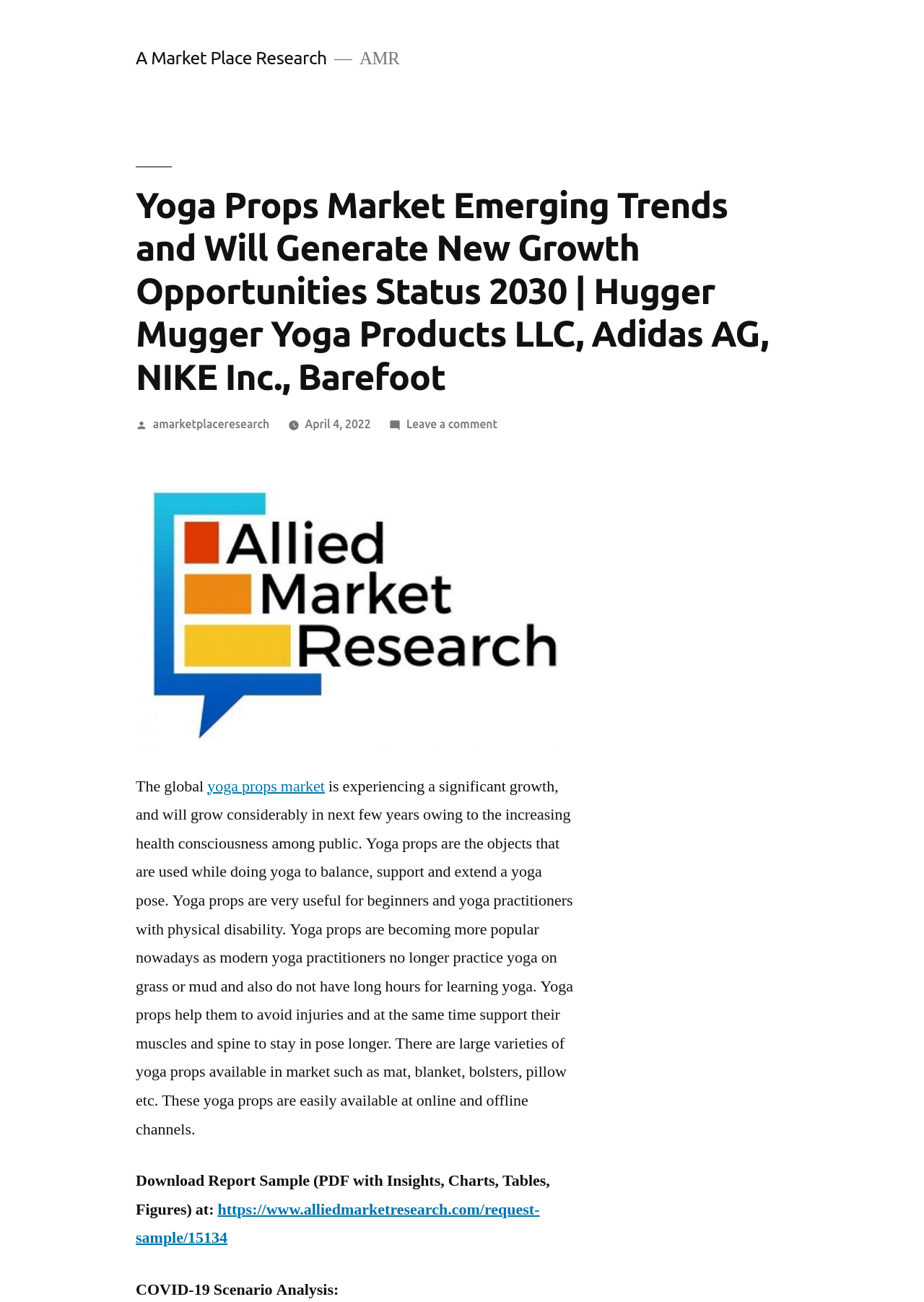How can I download the report sample?
Provide a detailed answer to the question using information from the image.

The webpage provides a link to download the report sample in PDF format, which includes insights, charts, tables, and figures.